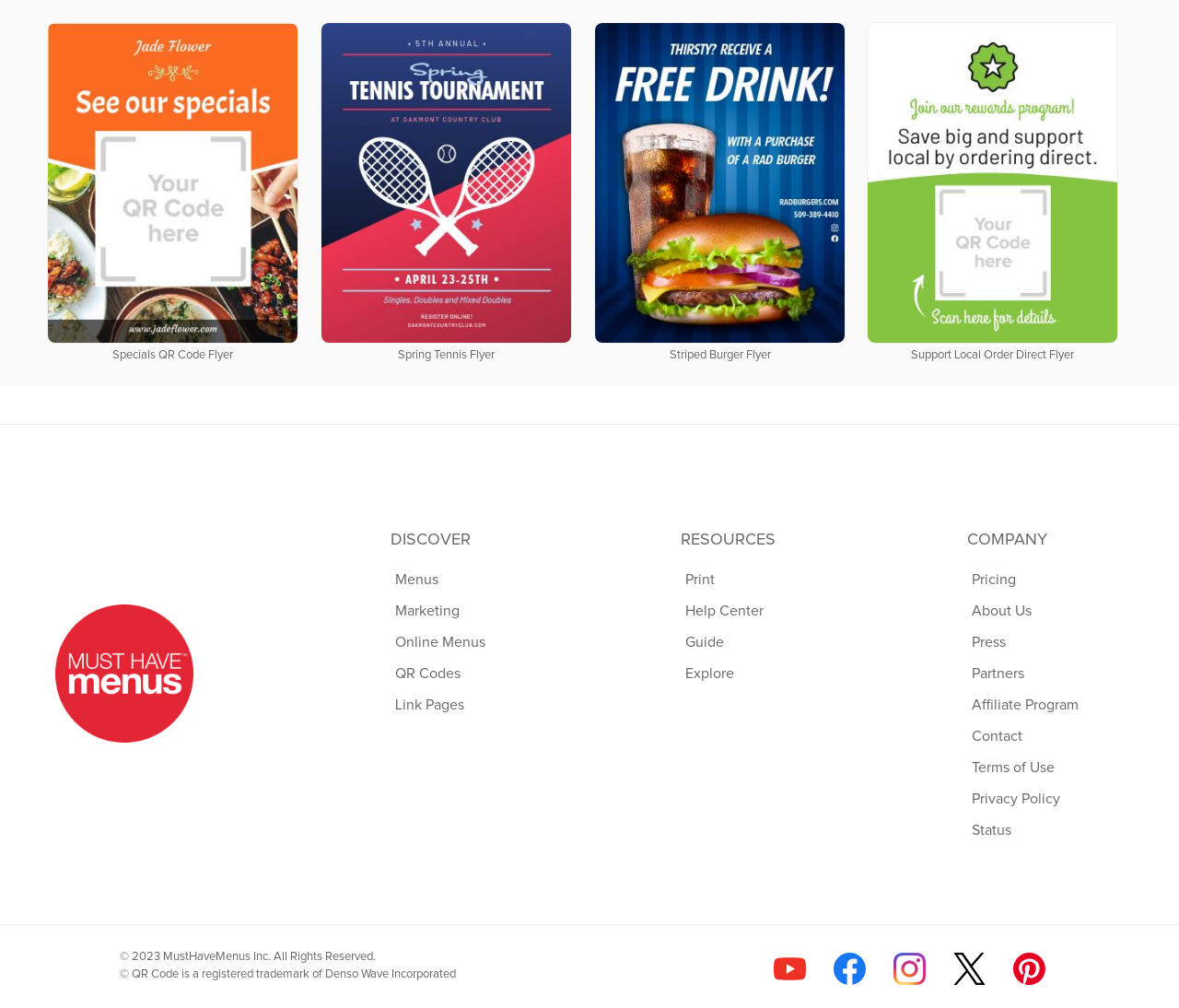How many links are under the 'RESOURCES' category?
We need a detailed and meticulous answer to the question.

Under the 'RESOURCES' category, I found five link elements with descriptions 'Print', 'Help Center', 'Guide', 'Explore', and their corresponding bounding box coordinates.